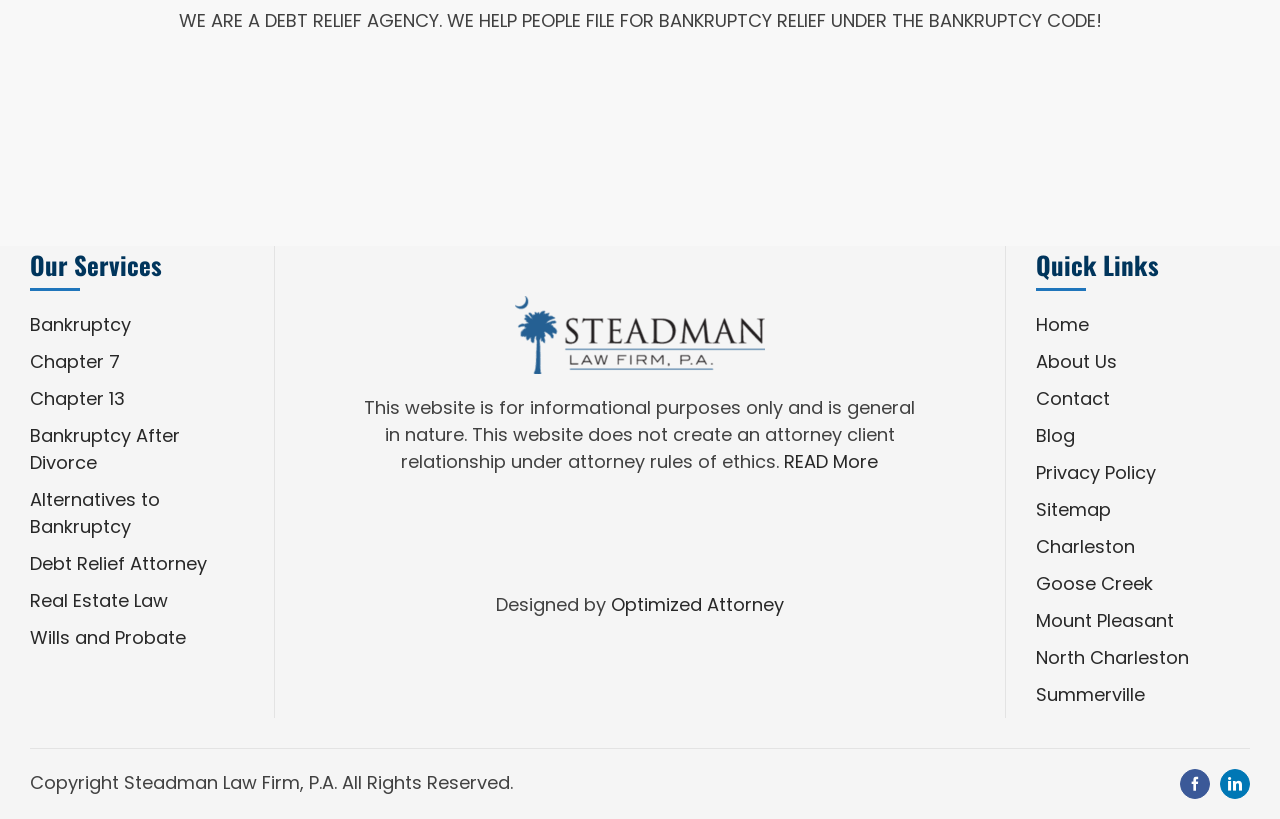Identify the coordinates of the bounding box for the element that must be clicked to accomplish the instruction: "Click on Bankruptcy".

[0.023, 0.381, 0.102, 0.412]